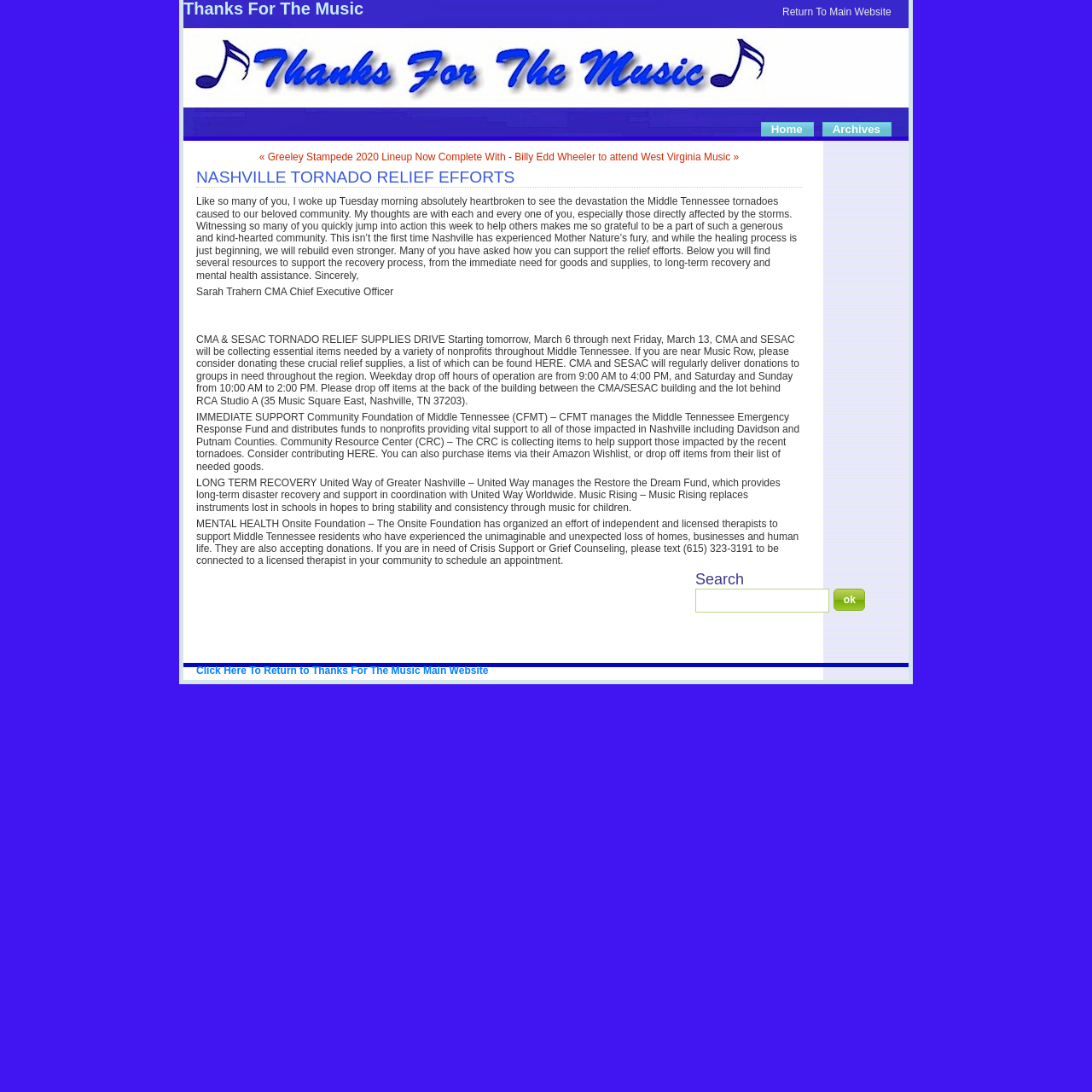Please identify the bounding box coordinates of the element that needs to be clicked to perform the following instruction: "Contact EDUCBA".

None